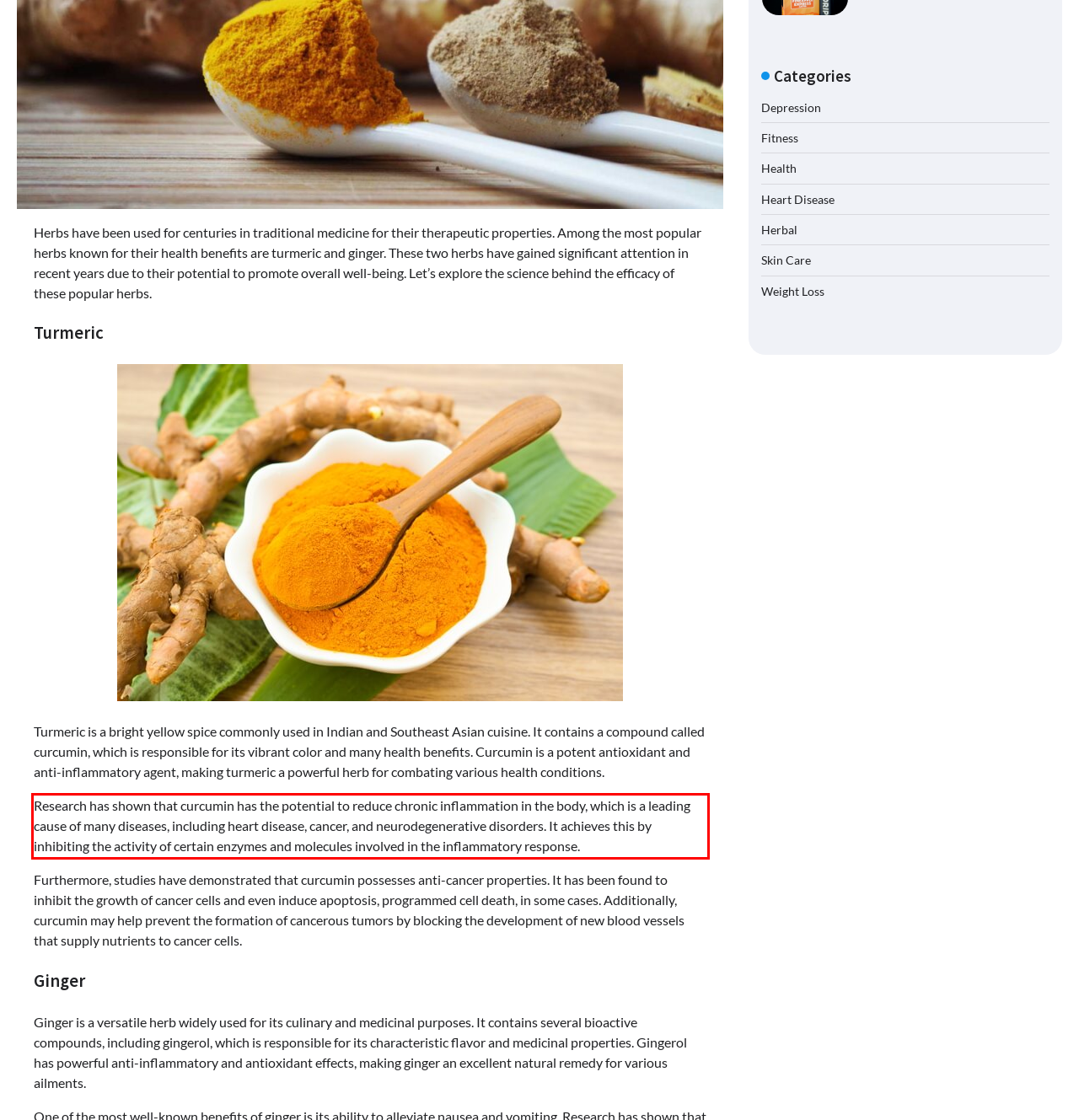Please examine the screenshot of the webpage and read the text present within the red rectangle bounding box.

Research has shown that curcumin has the potential to reduce chronic inflammation in the body, which is a leading cause of many diseases, including heart disease, cancer, and neurodegenerative disorders. It achieves this by inhibiting the activity of certain enzymes and molecules involved in the inflammatory response.